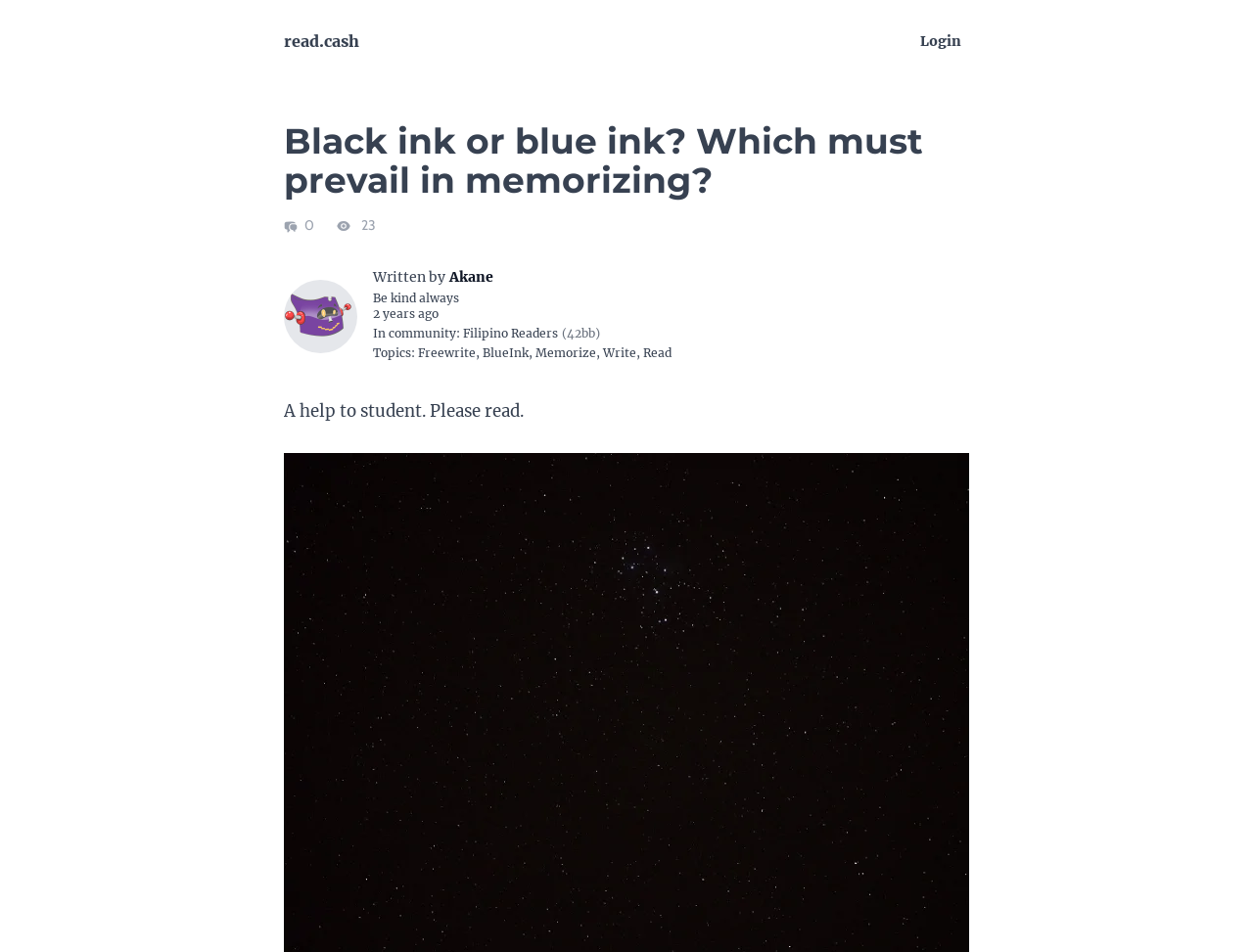Find the UI element described as: "Filipino Readers(42bb)" and predict its bounding box coordinates. Ensure the coordinates are four float numbers between 0 and 1, [left, top, right, bottom].

[0.37, 0.342, 0.479, 0.358]